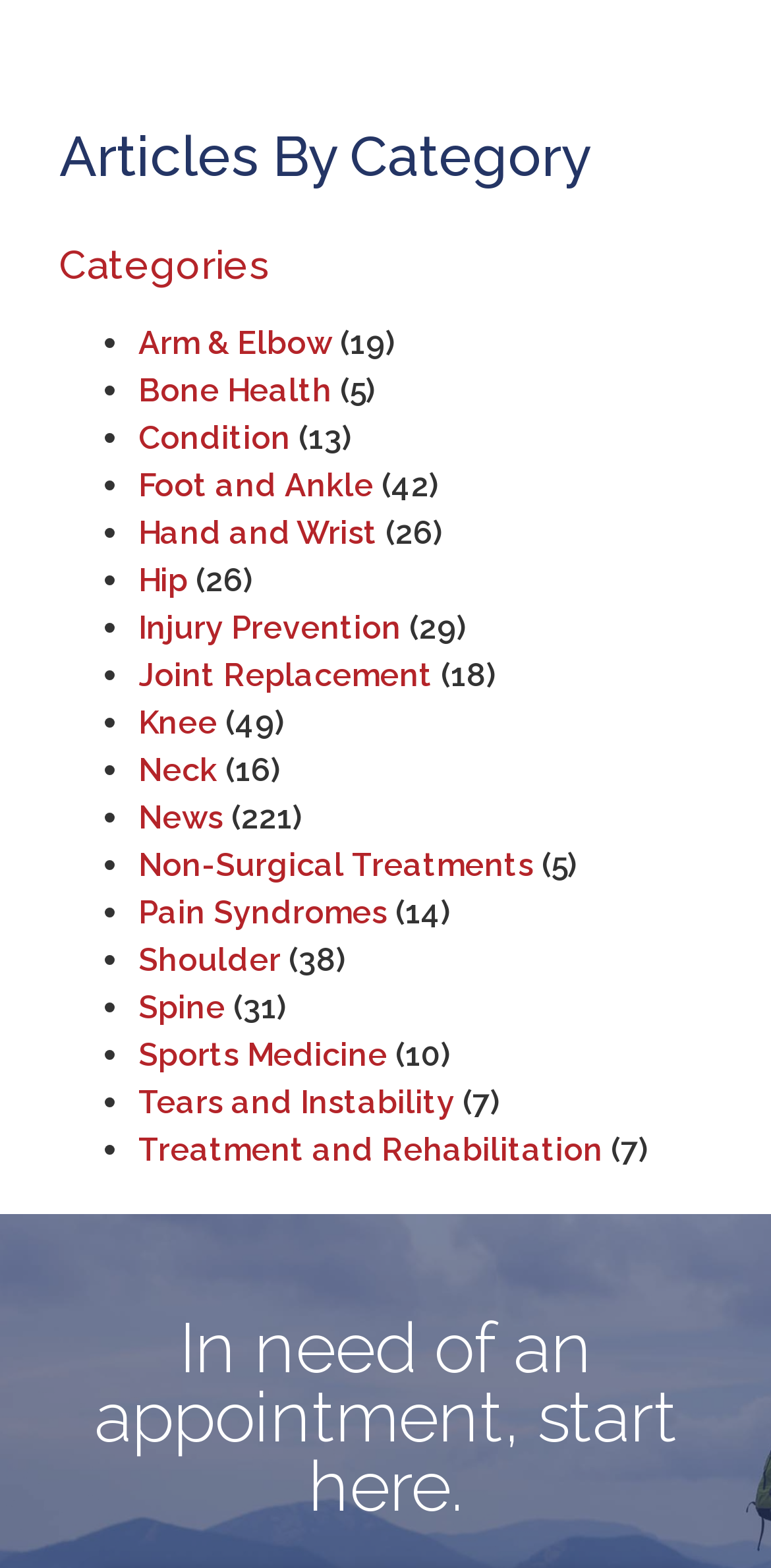Please specify the bounding box coordinates of the clickable region necessary for completing the following instruction: "View articles under Bone Health". The coordinates must consist of four float numbers between 0 and 1, i.e., [left, top, right, bottom].

[0.179, 0.237, 0.431, 0.261]